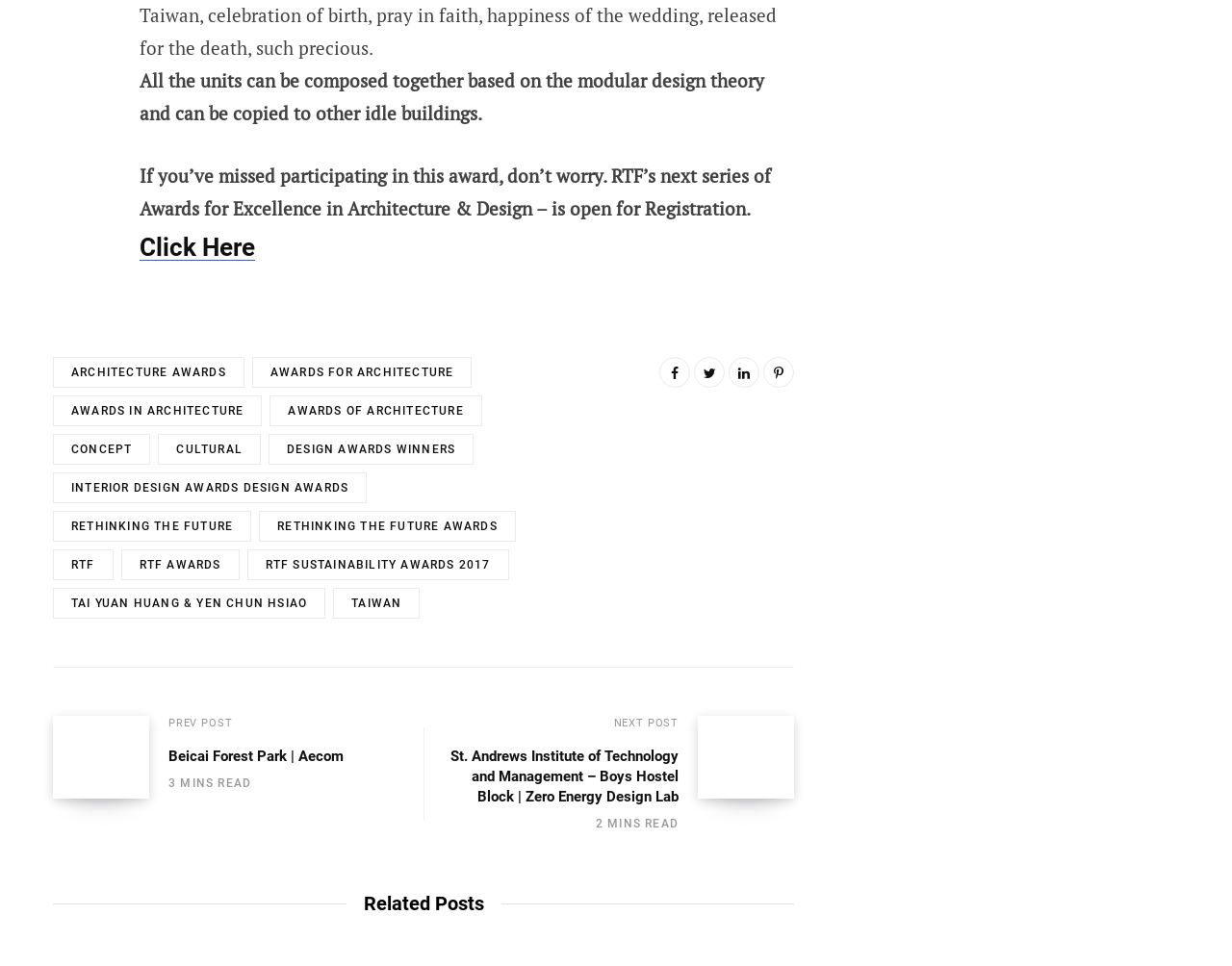What is the name of the forest park mentioned?
Respond to the question with a well-detailed and thorough answer.

The name of the forest park mentioned can be found in the heading 'Beicai Forest Park | Aecom' which suggests that the forest park being referred to is Beicai Forest Park.